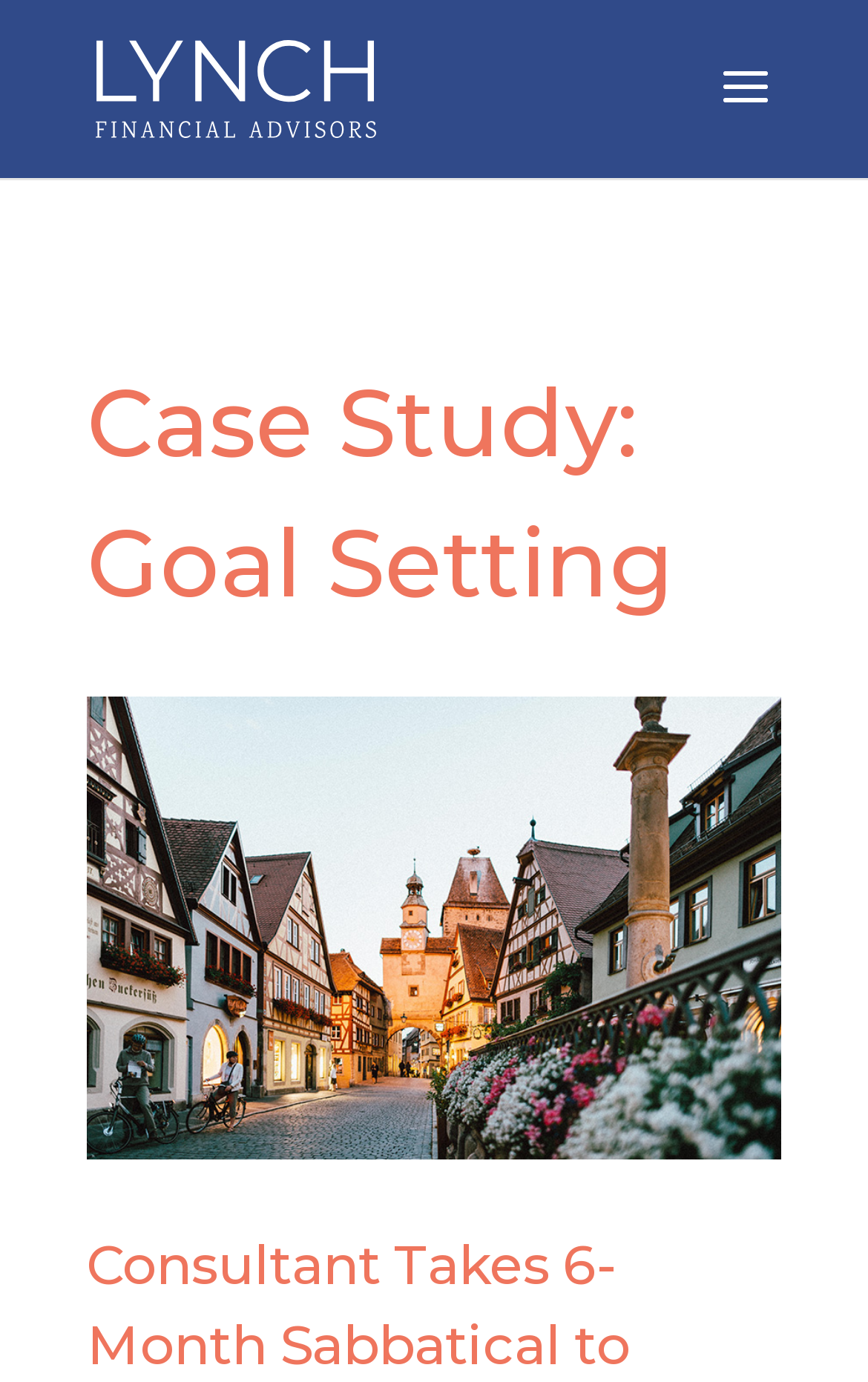Using the description "alt="Lynch Financial Advisors"", locate and provide the bounding box of the UI element.

[0.11, 0.048, 0.433, 0.077]